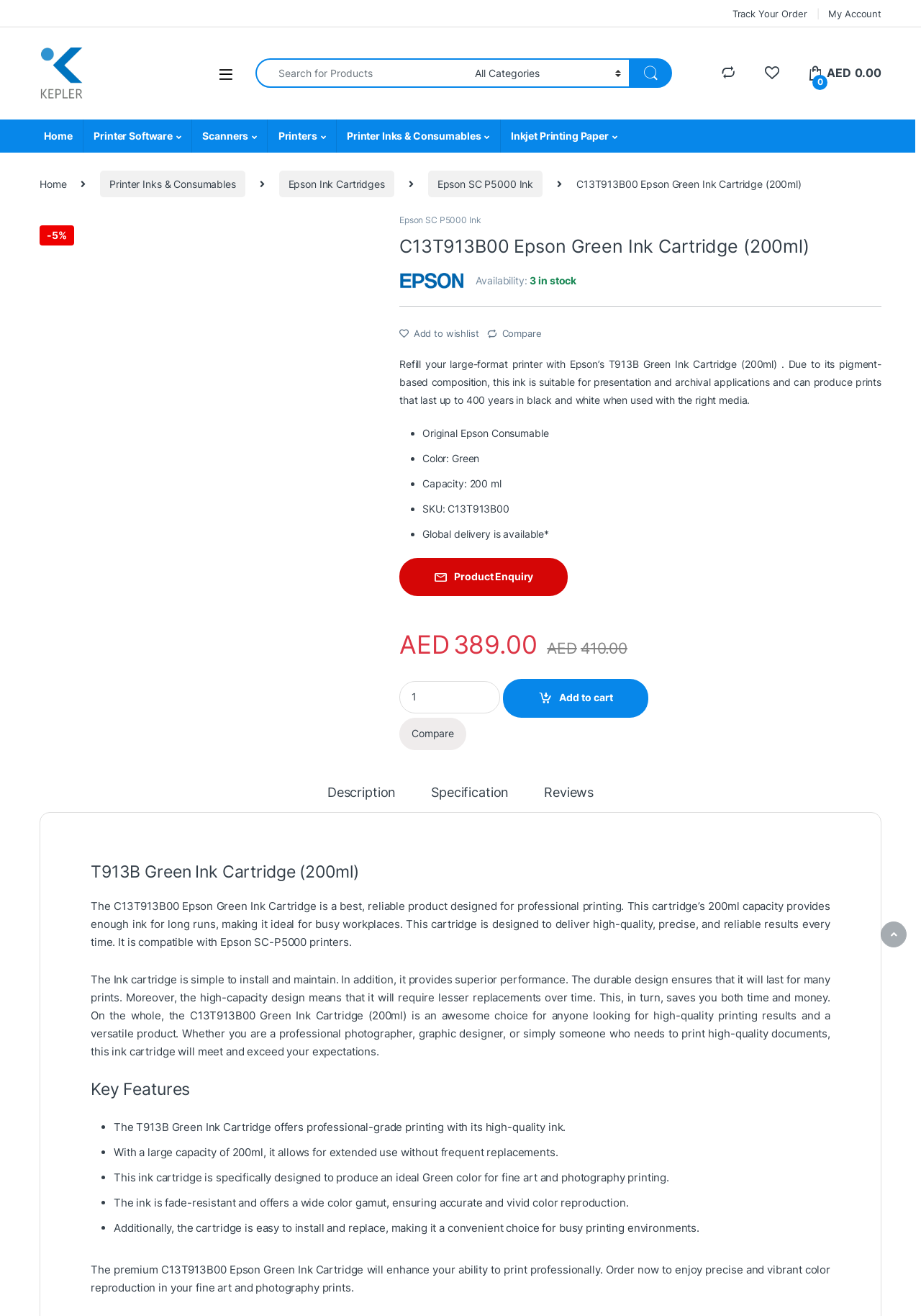Identify the bounding box coordinates of the region that should be clicked to execute the following instruction: "View product description".

[0.355, 0.597, 0.43, 0.617]